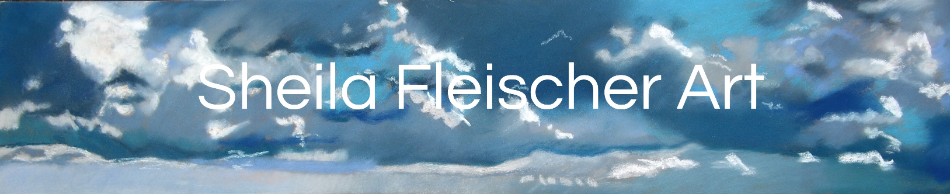Explain the image with as much detail as possible.

The image serves as a header for Sheila Fleischer's art website, prominently showcasing the name "Sheila Fleischer Art" in bold, modern typography. Set against an evocative backdrop of a serene, cloud-filled sky rendered in soft blues and whites, the design captures a sense of tranquility and creativity. This visual representation reflects the artist's style and thematic focus, inviting visitors to explore her artistic journey and works. The overall composition harmonizes color and text, embodying an artistic aesthetic that aligns with the website’s creative essence.